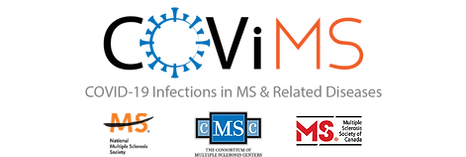Give a detailed account of everything present in the image.

The image showcases the logo for COViMS, which stands for "COVID-19 Infections in MS & Related Diseases." The logo prominently features the name "COViMS," with a stylized virus icon depicted above the text, emphasizing the focus on COVID-19's impact on multiple sclerosis (MS) and related conditions. Below the main title, the partnership acknowledges the efforts of several organizations: the National Multiple Sclerosis Society, The Consortium of Multiple Sclerosis Centers (CMSC), and the Multiple Sclerosis Society of Canada, each represented by their respective logos. This image encapsulates a collaborative initiative aimed at addressing the implications of COVID-19 within the MS community, highlighting the importance of research and support during the pandemic.